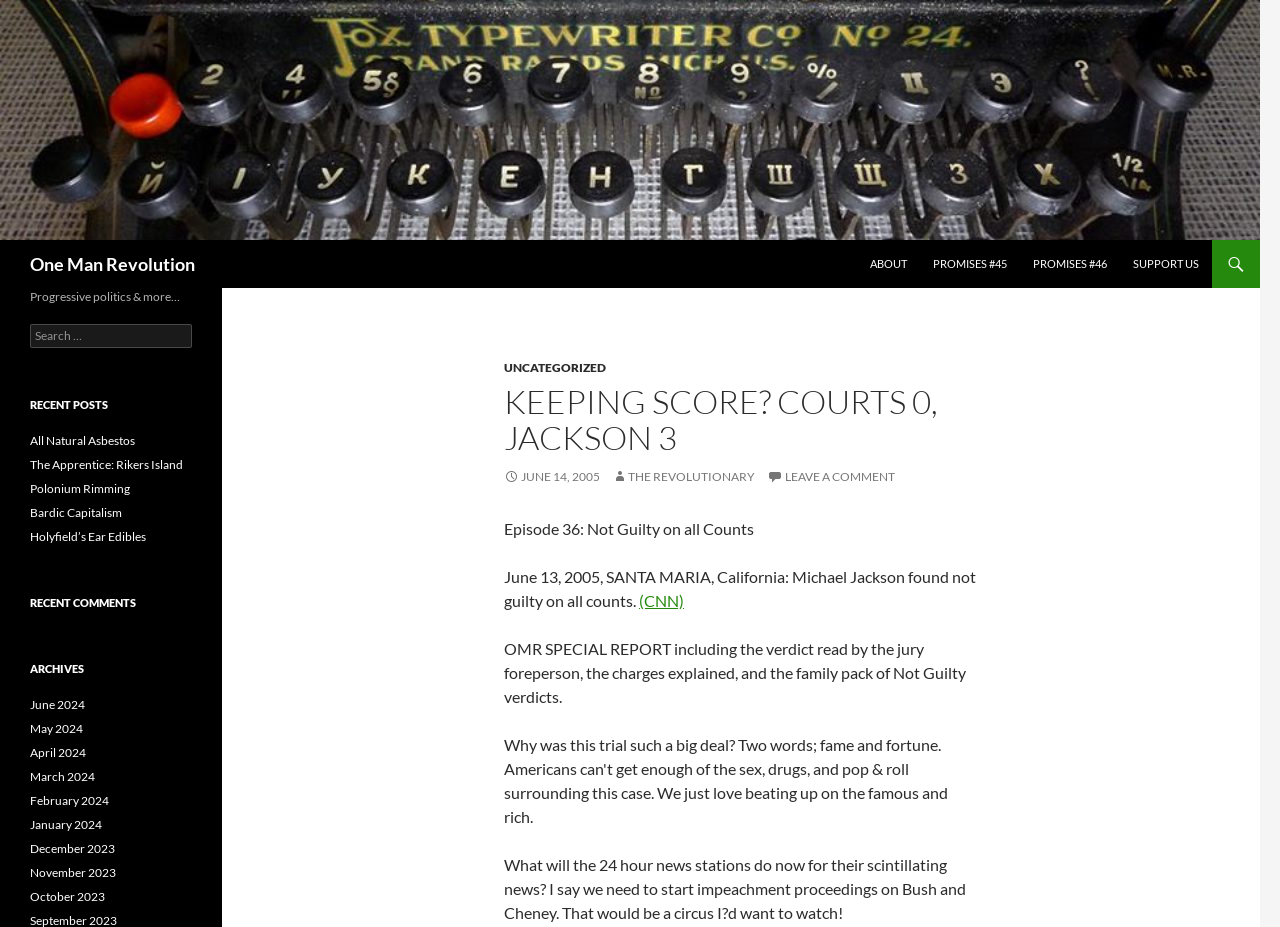Answer this question using a single word or a brief phrase:
What is the topic of the recent post?

Michael Jackson